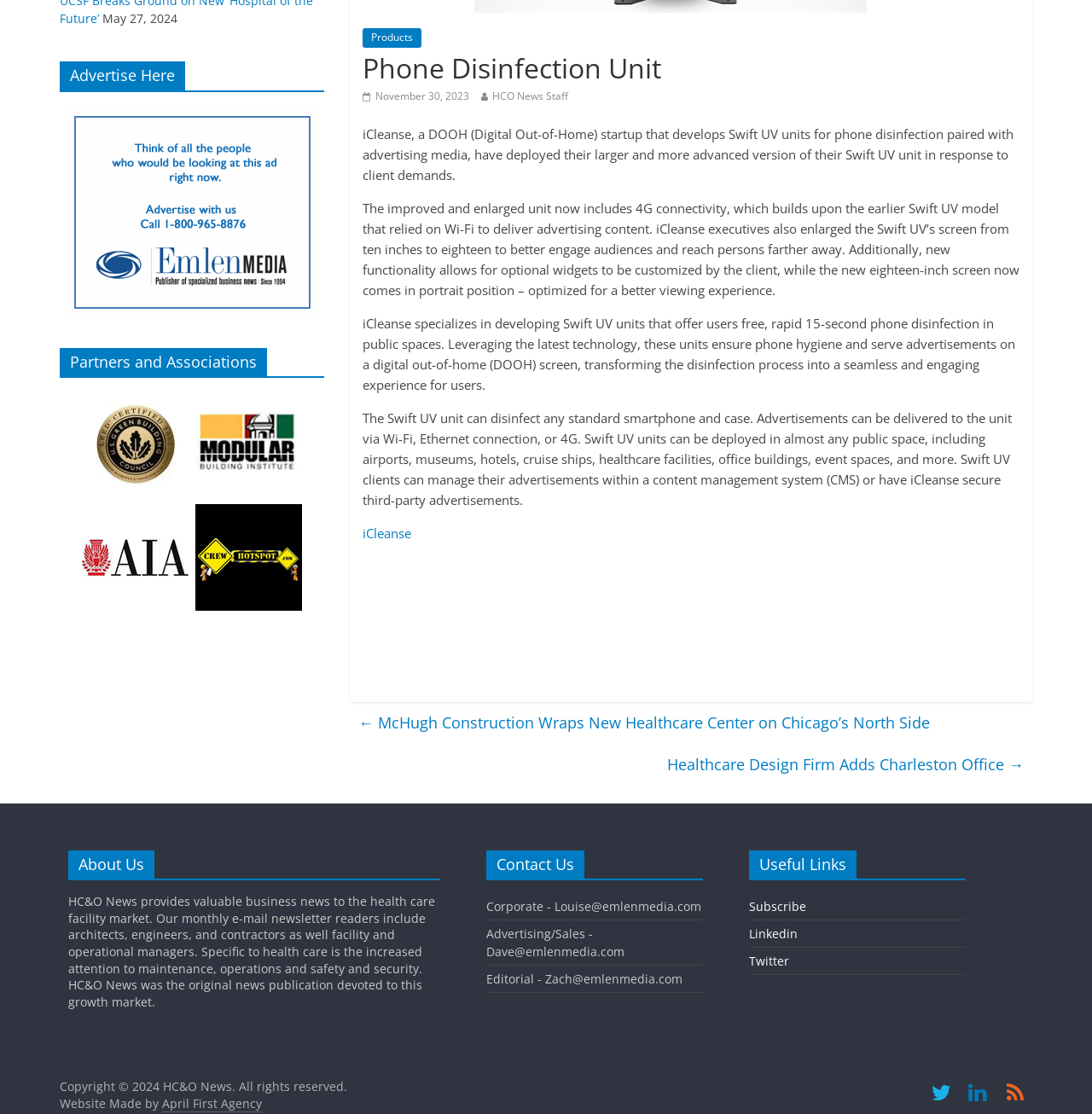Determine the bounding box for the UI element as described: "April First Agency". The coordinates should be represented as four float numbers between 0 and 1, formatted as [left, top, right, bottom].

[0.148, 0.983, 0.24, 0.998]